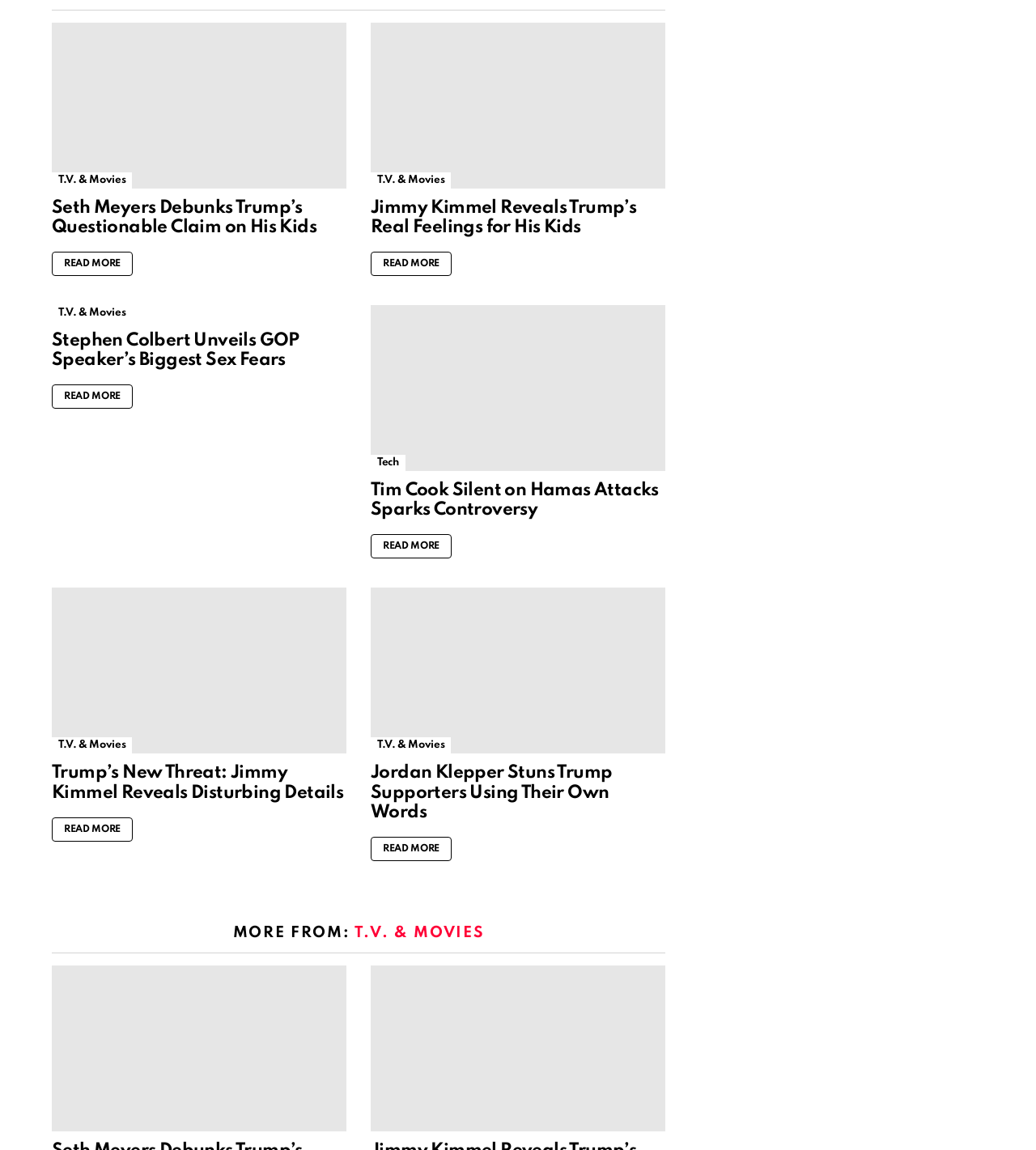Are the articles organized in a specific order?
Refer to the screenshot and answer in one word or phrase.

No